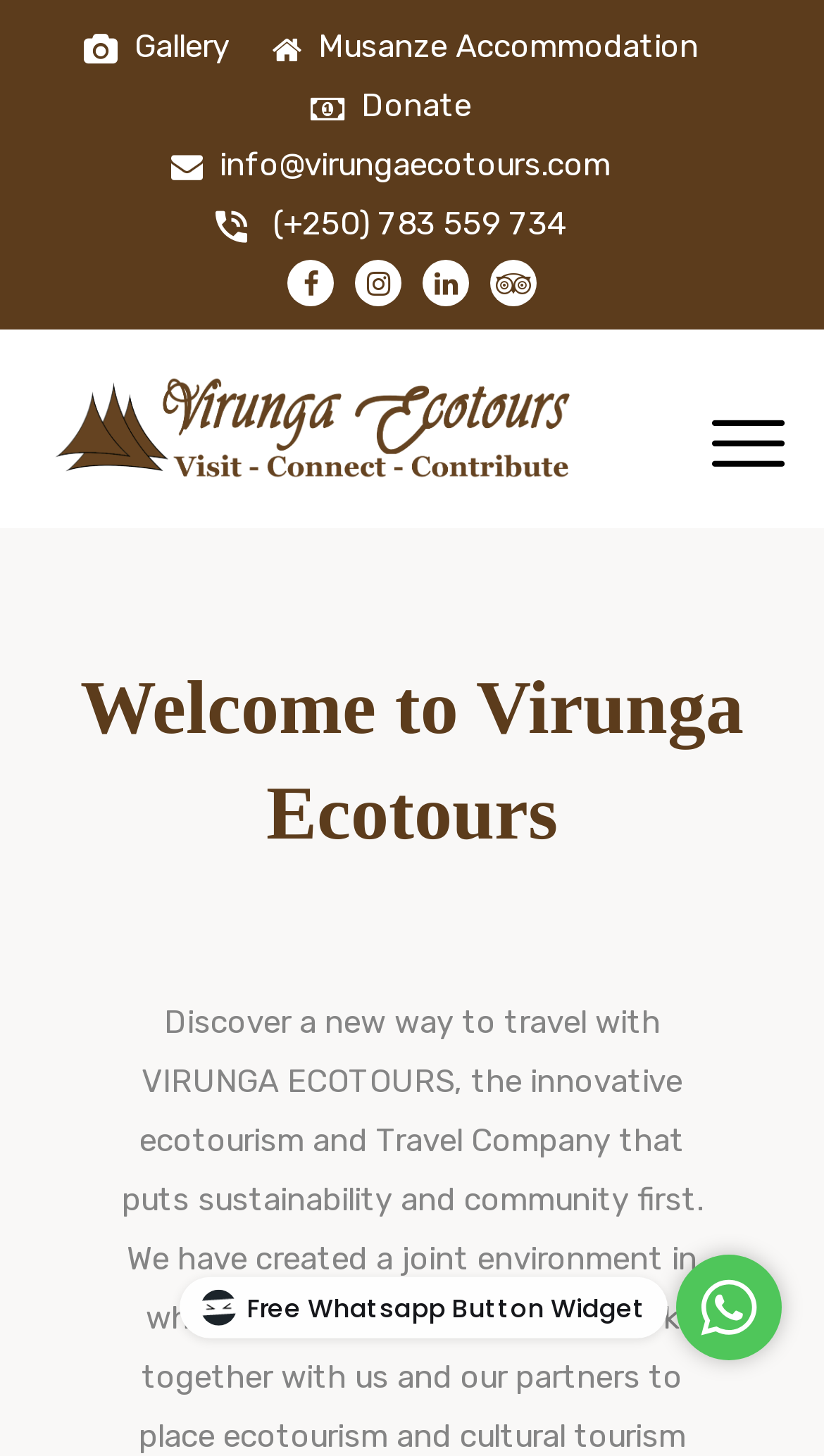Generate the title text from the webpage.

Welcome to Virunga Ecotours